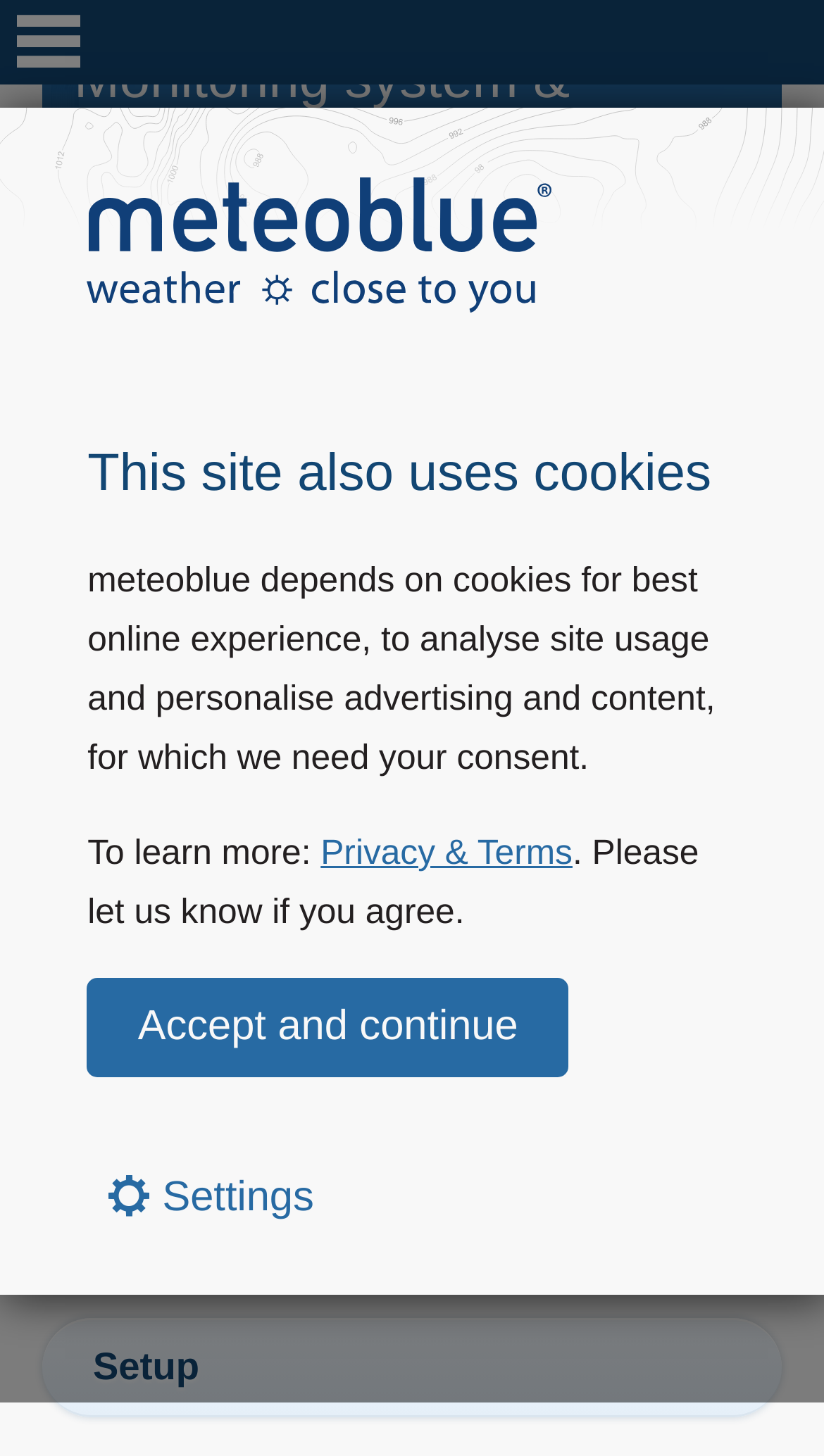Determine the bounding box coordinates for the UI element described. Format the coordinates as (top-left x, top-left y, bottom-right x, bottom-right y) and ensure all values are between 0 and 1. Element description: Speaking

None